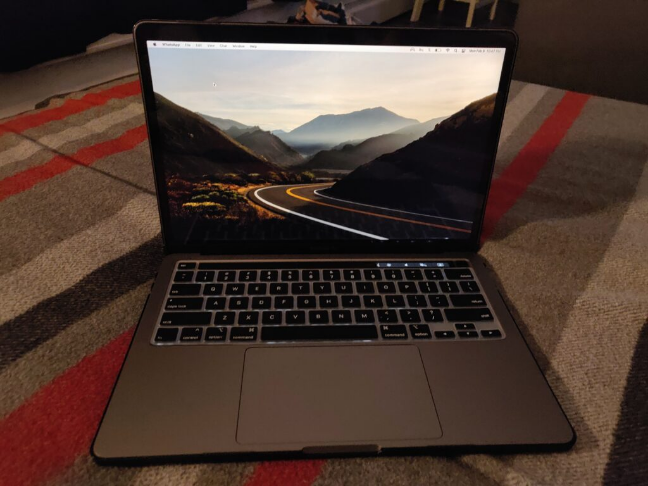Offer an in-depth caption of the image, mentioning all notable aspects.

The image features a sleek, open M1 MacBook Pro 2020, showcasing its premium design. The laptop is positioned on a cozy, patterned rug, which adds warmth to its modern aesthetic. The screen displays a stunning landscape with winding roads, mountains, and a soft, atmospheric sky, inviting the viewer to explore the beauty of nature. The backlit keyboard suggests that the device is ready for use, highlighting its functionality alongside its elegant appearance. This setup conveys a sense of creativity and productivity, perfect for both work and leisure, emphasizing the impressive performance of ARM architecture in modern computing.